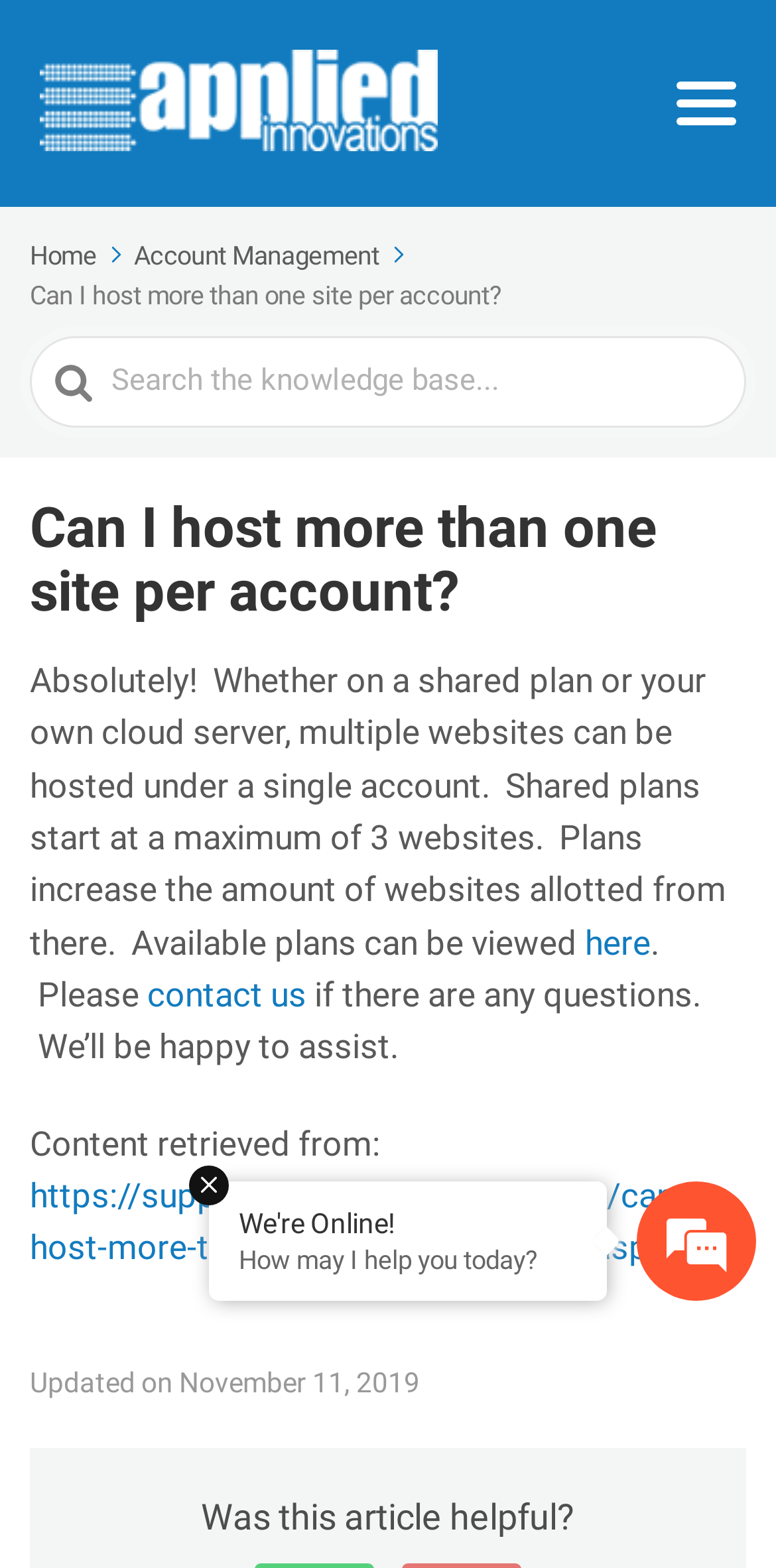When was this article last updated?
Please provide a single word or phrase as your answer based on the image.

November 11, 2019